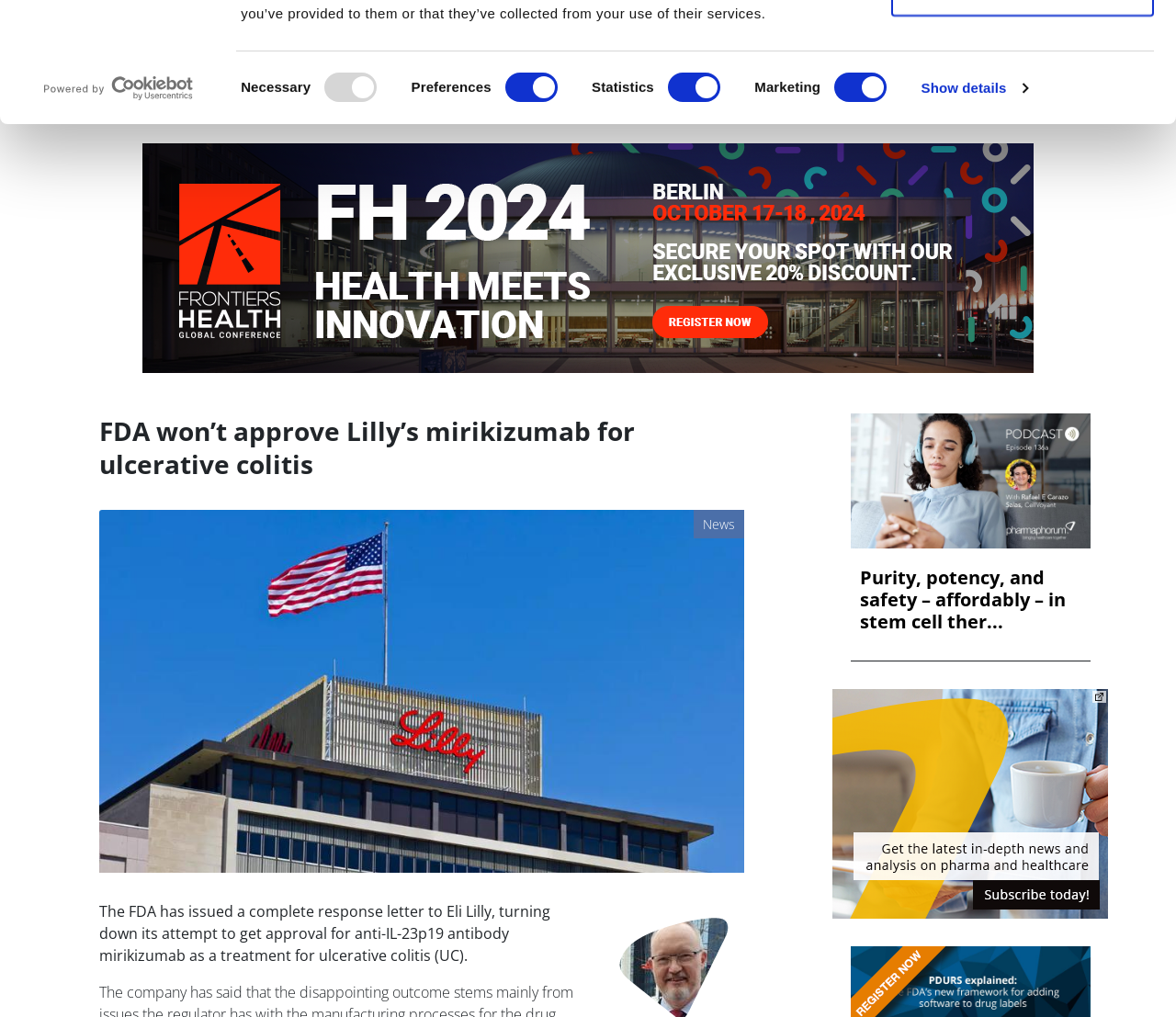How many social media links are there?
Analyze the image and deliver a detailed answer to the question.

I counted the social media links at the top of the webpage and found four links: twitter, linkedin, facebook, and rss.